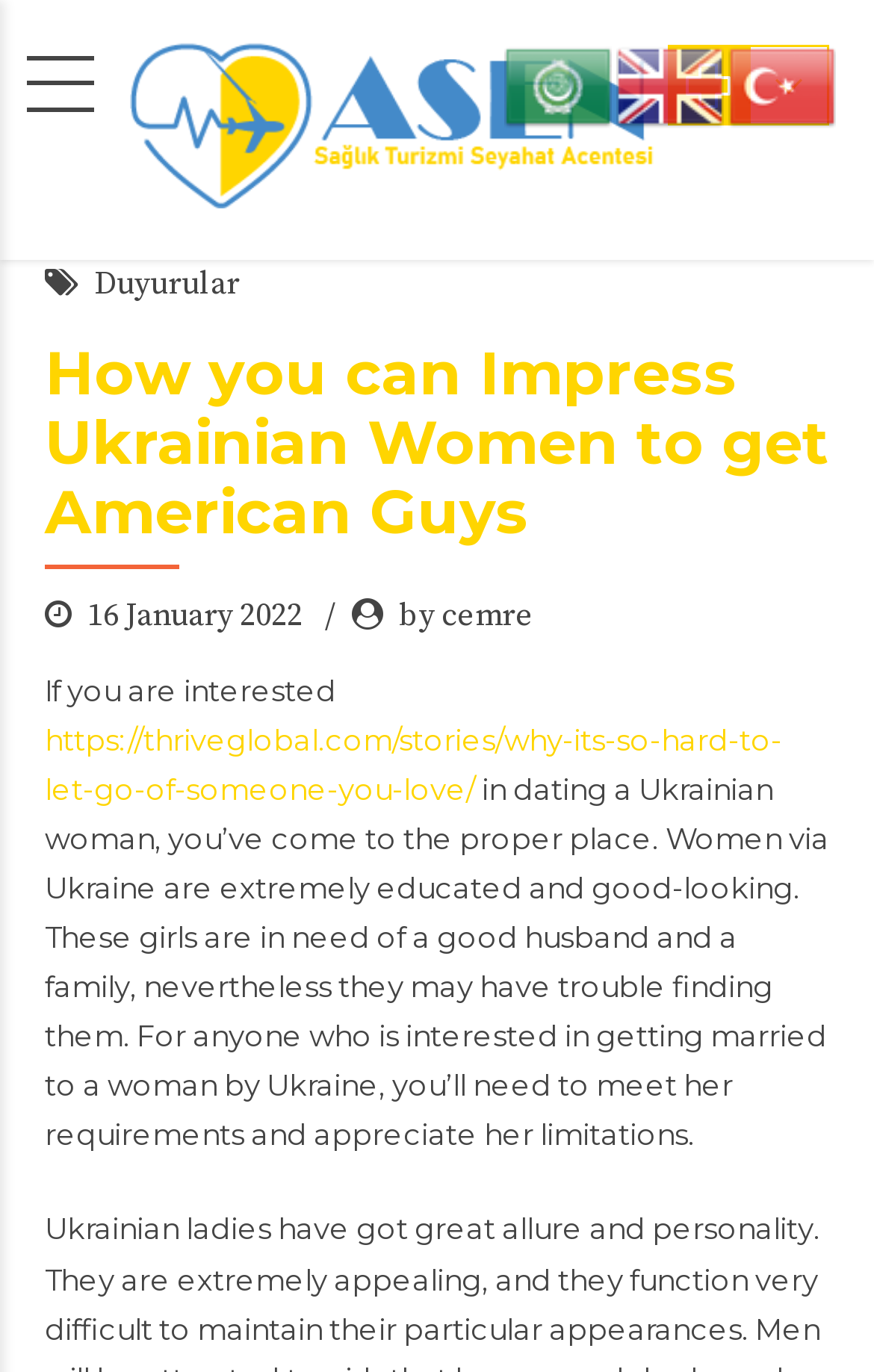Is the article about a specific company?
Provide a short answer using one word or a brief phrase based on the image.

Yes